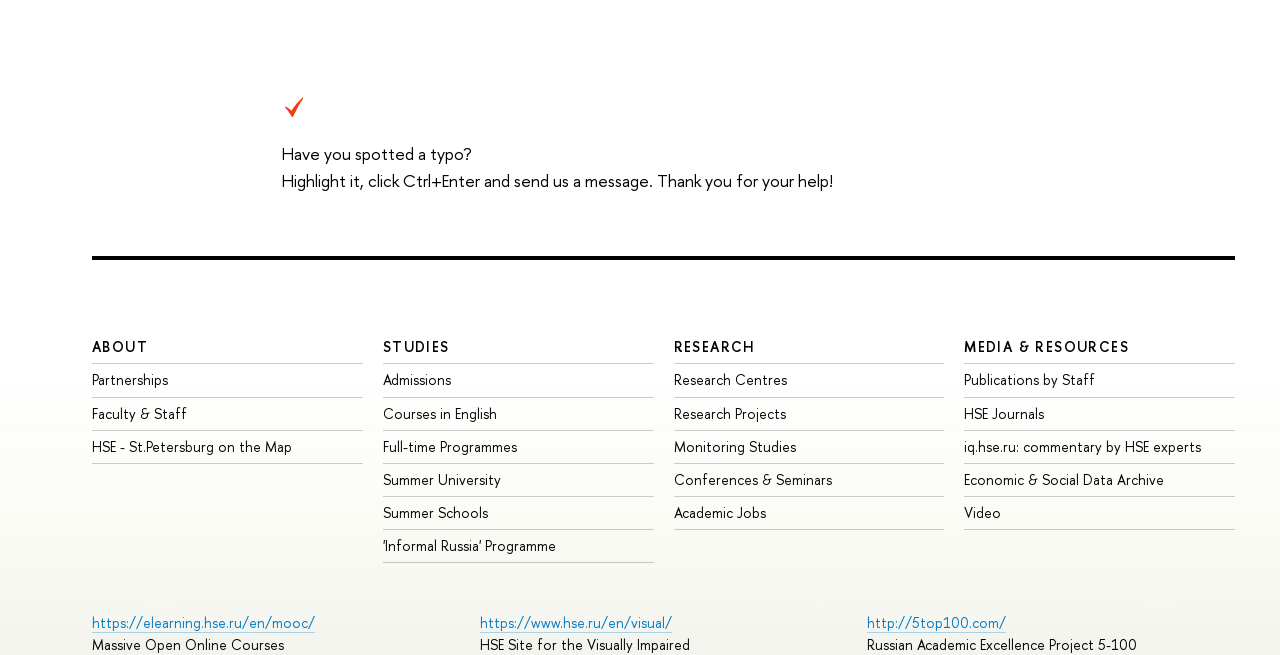Calculate the bounding box coordinates for the UI element based on the following description: "Economic & Social Data Archive". Ensure the coordinates are four float numbers between 0 and 1, i.e., [left, top, right, bottom].

[0.753, 0.717, 0.91, 0.746]